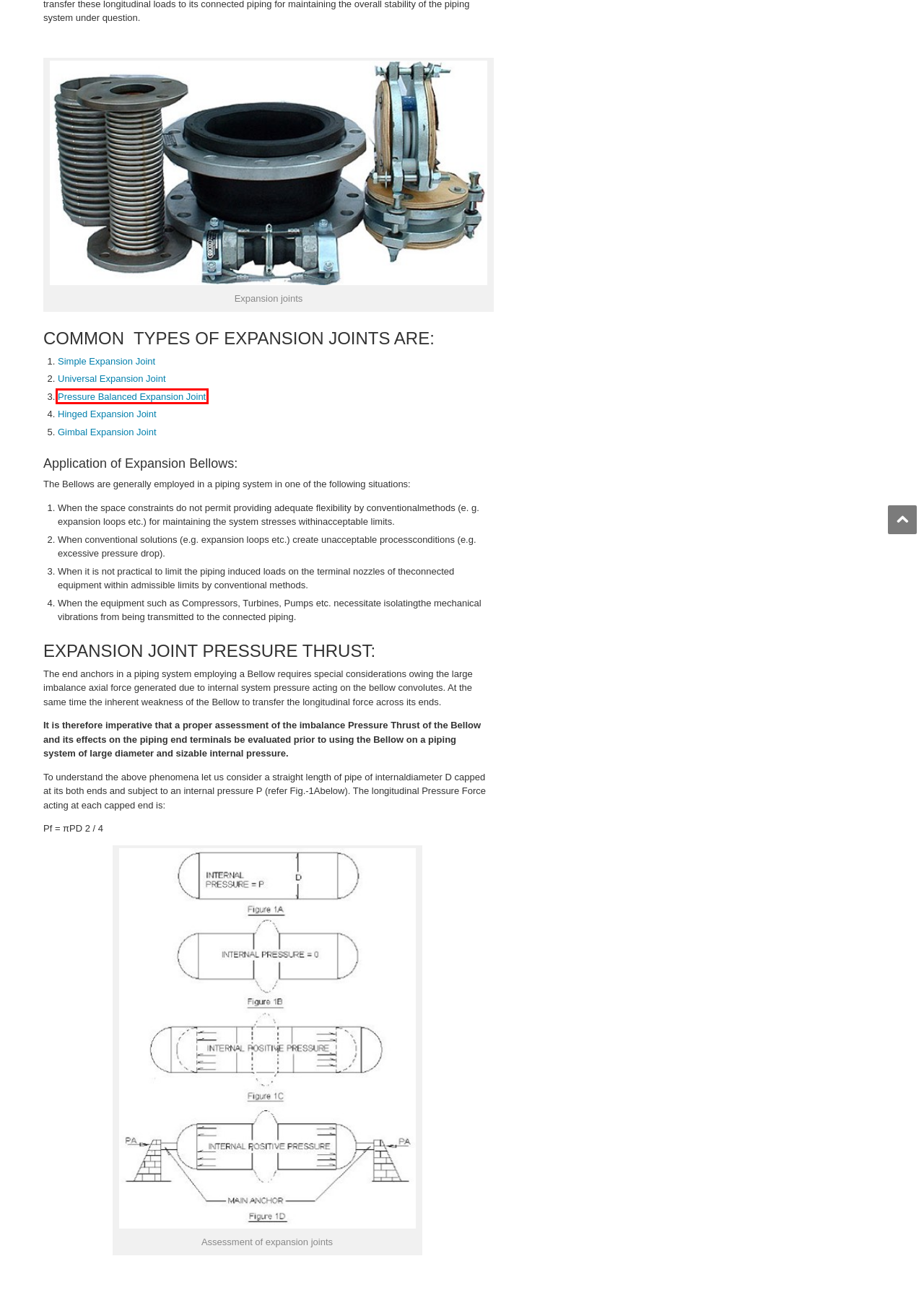You are provided with a screenshot of a webpage containing a red rectangle bounding box. Identify the webpage description that best matches the new webpage after the element in the bounding box is clicked. Here are the potential descriptions:
A. What is Gimbal expansion joint
B. Piping Engineering - Knowledge base -
C. What are Universal & Hinged expansion joints
D. What is Pressure balance expansion joint
E. PDMS Archives - Piping Engineering - Knowledge base
F. What is simple expansion joint
G. Components used in piping Archives - Piping Engineering - Knowledge base
H. Piping layout Archives - Piping Engineering - Knowledge base

D